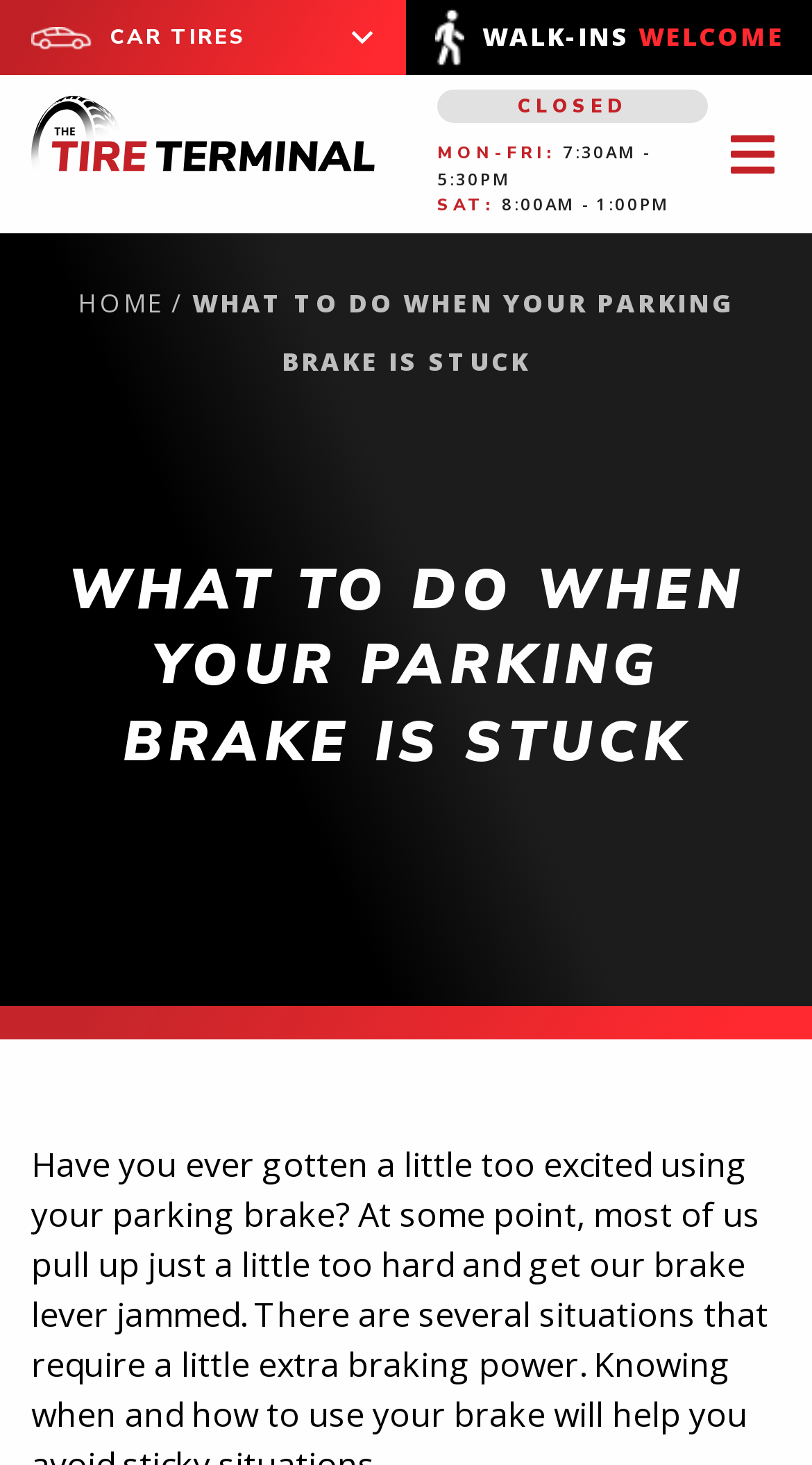Determine the bounding box for the UI element that matches this description: "parent_node: CLOSED".

[0.872, 0.073, 0.962, 0.138]